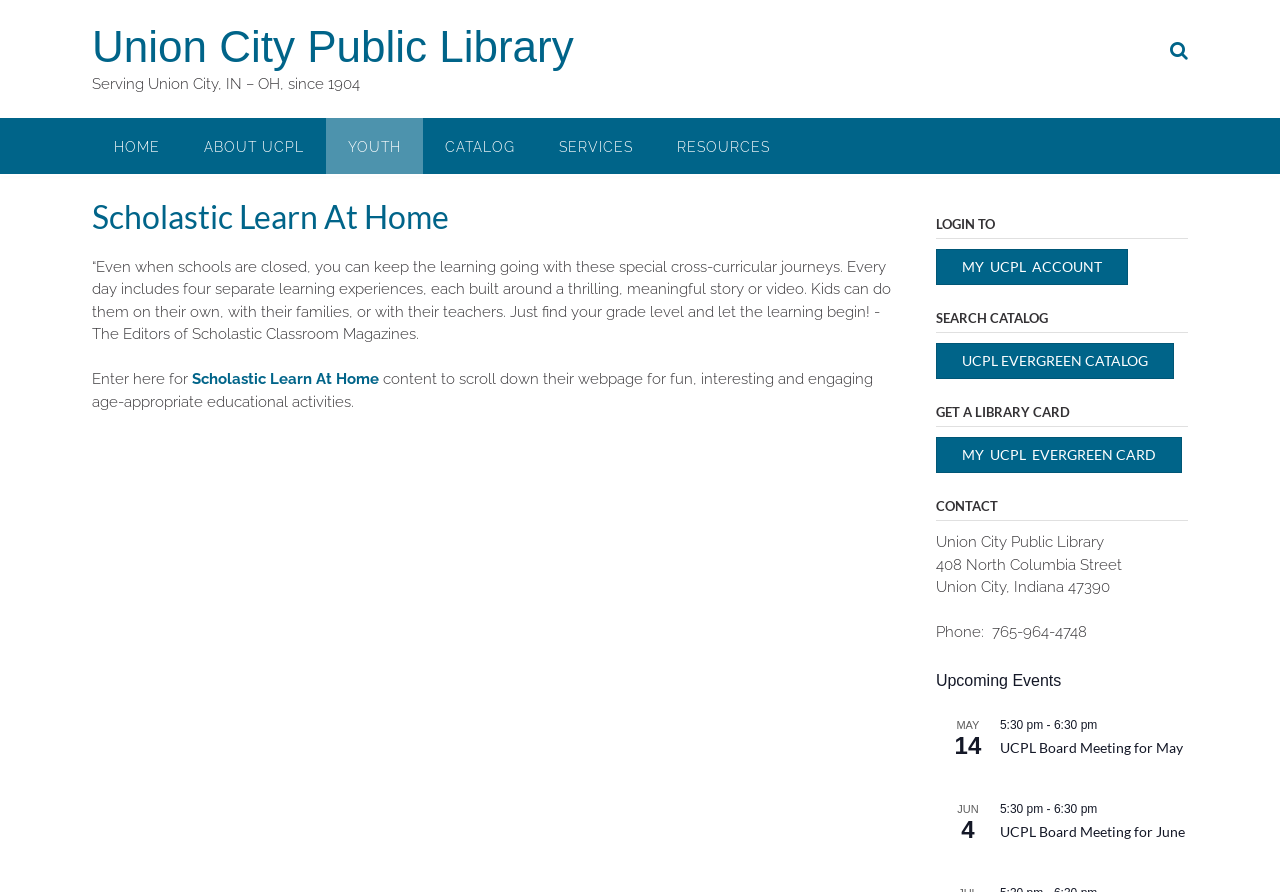What is the purpose of the 'Scholastic Learn At Home' section?
Respond to the question with a well-detailed and thorough answer.

The 'Scholastic Learn At Home' section is described as a place where kids can do educational activities on their own, with their families, or with their teachers. It provides cross-curricular journeys with four separate learning experiences each day, built around a thrilling, meaningful story or video.